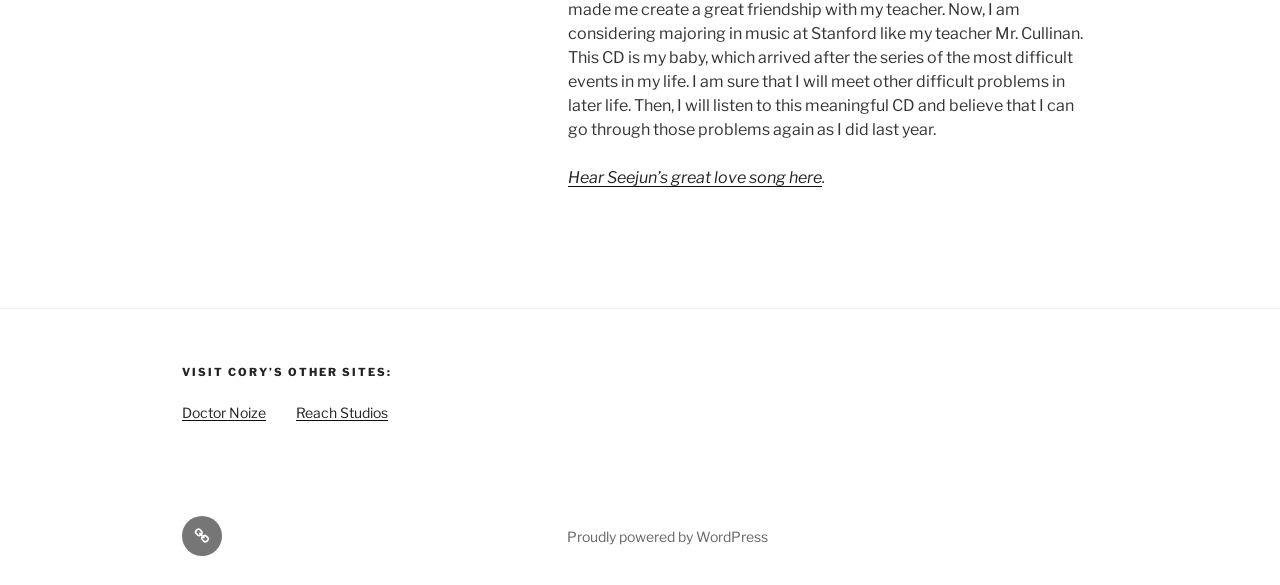Give a short answer to this question using one word or a phrase:
What is the name of the website powered by WordPress?

Cory’s website